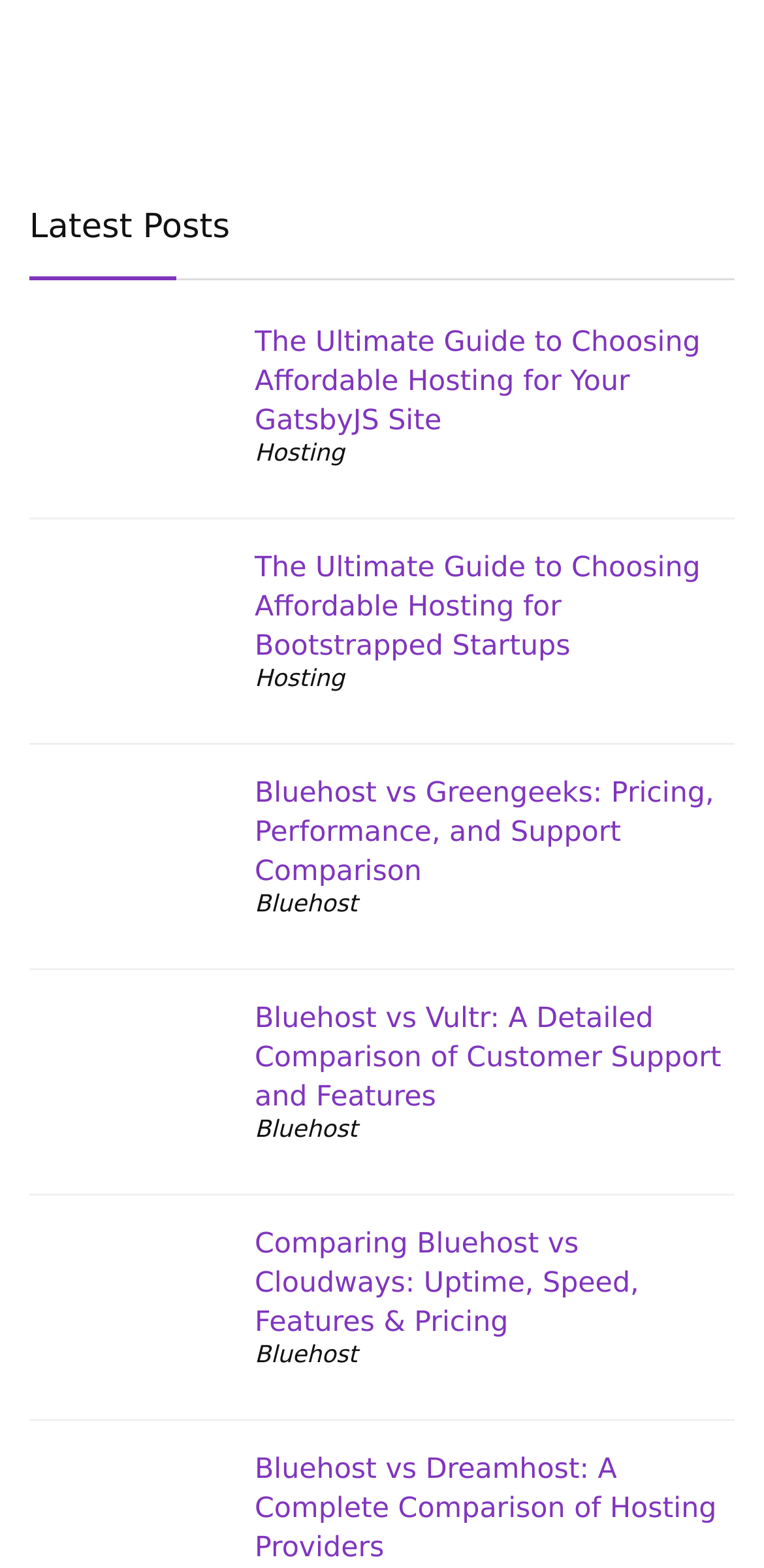Answer this question using a single word or a brief phrase:
What is the title of the first post?

The Ultimate Guide to Choosing Affordable Hosting for Your GatsbyJS Site